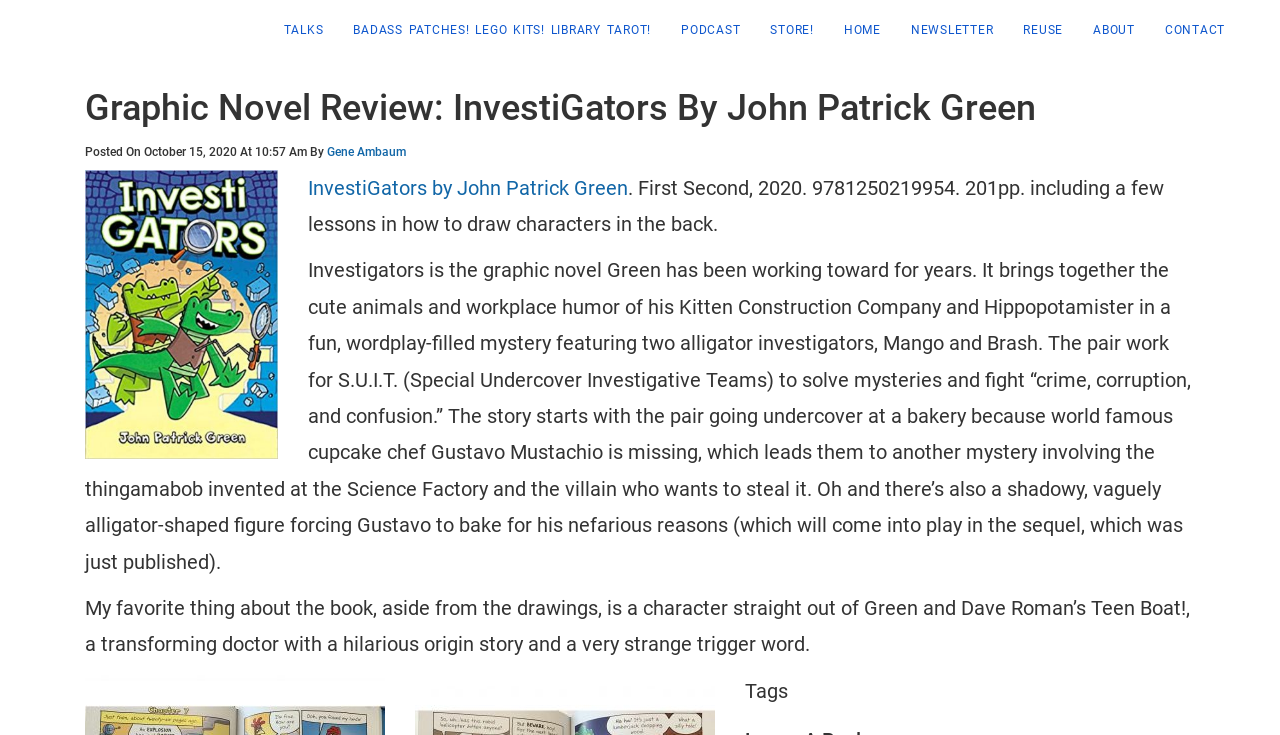Identify and provide the bounding box for the element described by: "InvestiGators by John Patrick Green".

[0.241, 0.239, 0.491, 0.272]